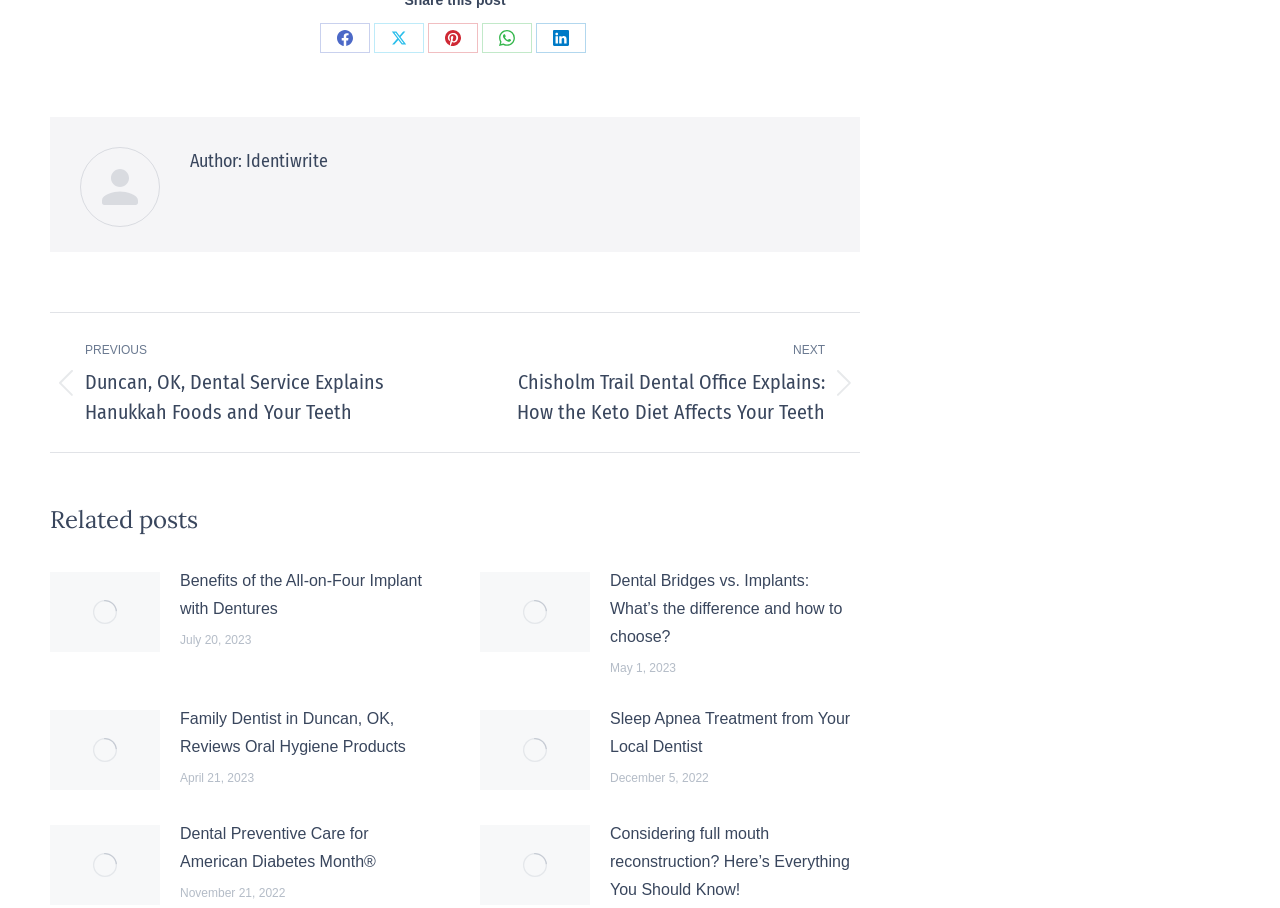Answer the question with a brief word or phrase:
What is the date of the post about Sleep Apnea Treatment?

December 5, 2022